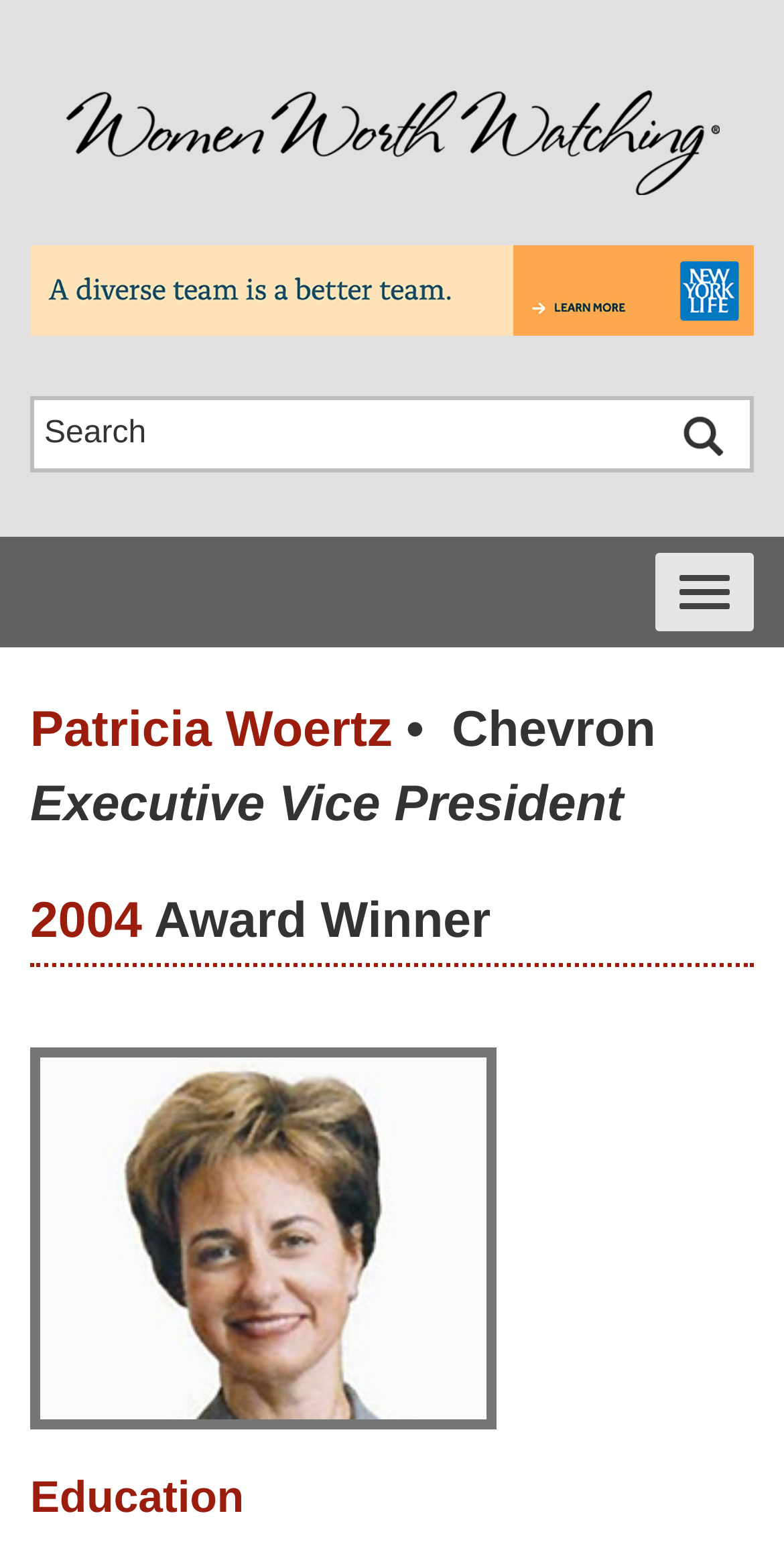Determine the bounding box for the HTML element described here: "Chevron". The coordinates should be given as [left, top, right, bottom] with each number being a float between 0 and 1.

[0.576, 0.454, 0.836, 0.491]